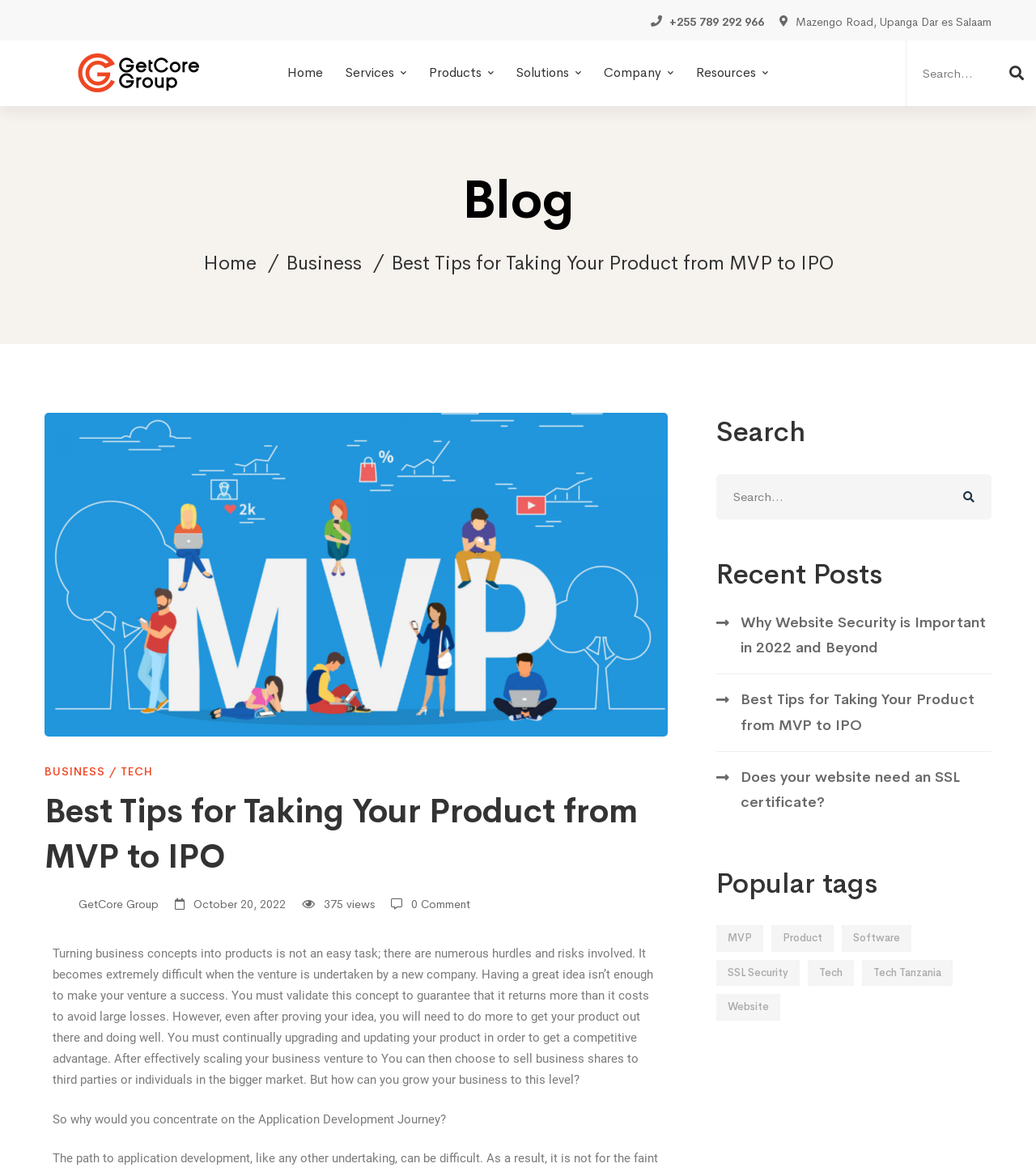Identify the bounding box coordinates of the clickable region required to complete the instruction: "Click the 'The Embedded Muse' link". The coordinates should be given as four float numbers within the range of 0 and 1, i.e., [left, top, right, bottom].

None